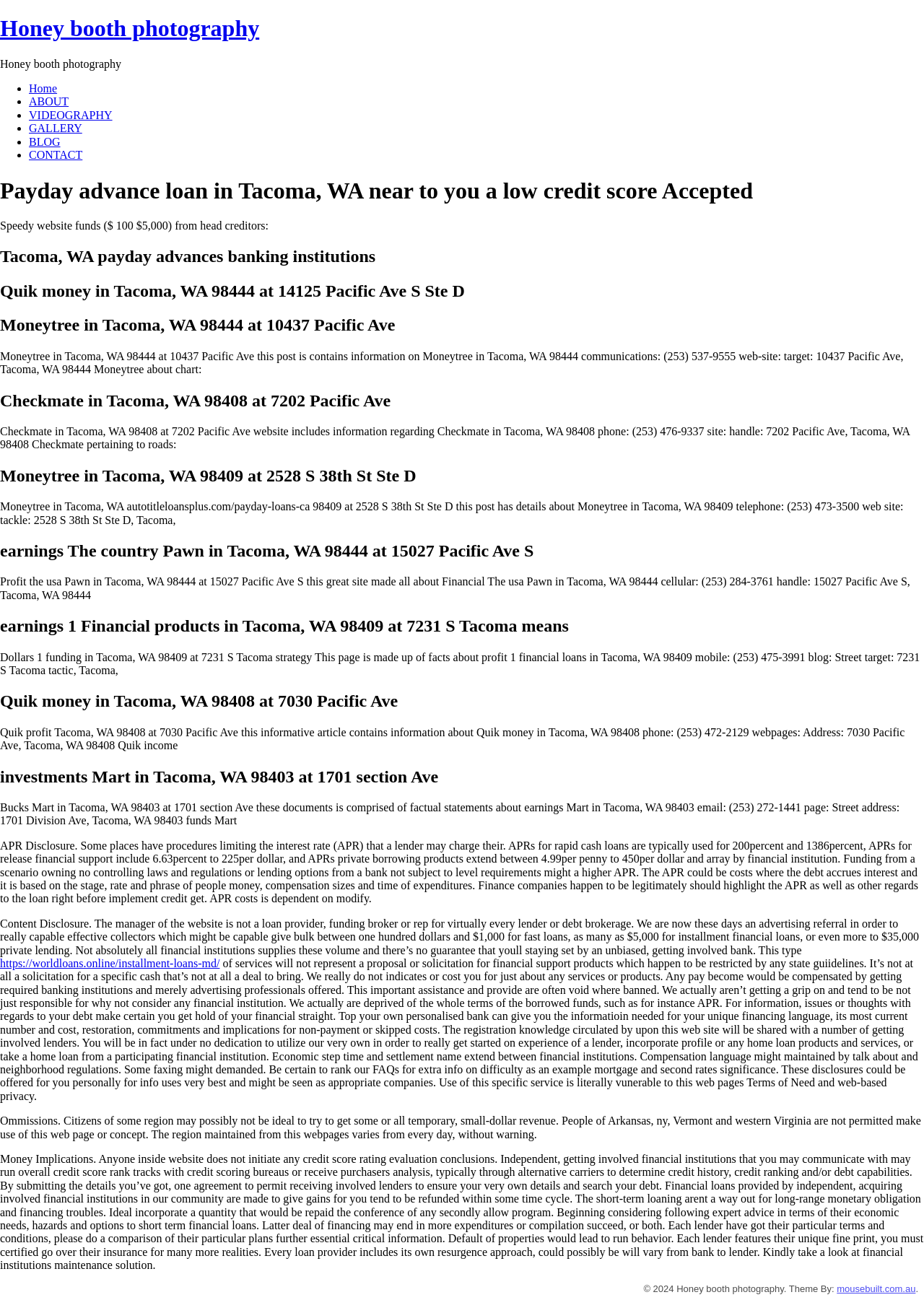What is the maximum amount that can be borrowed for installment loans?
Using the image, provide a concise answer in one word or a short phrase.

$5,000